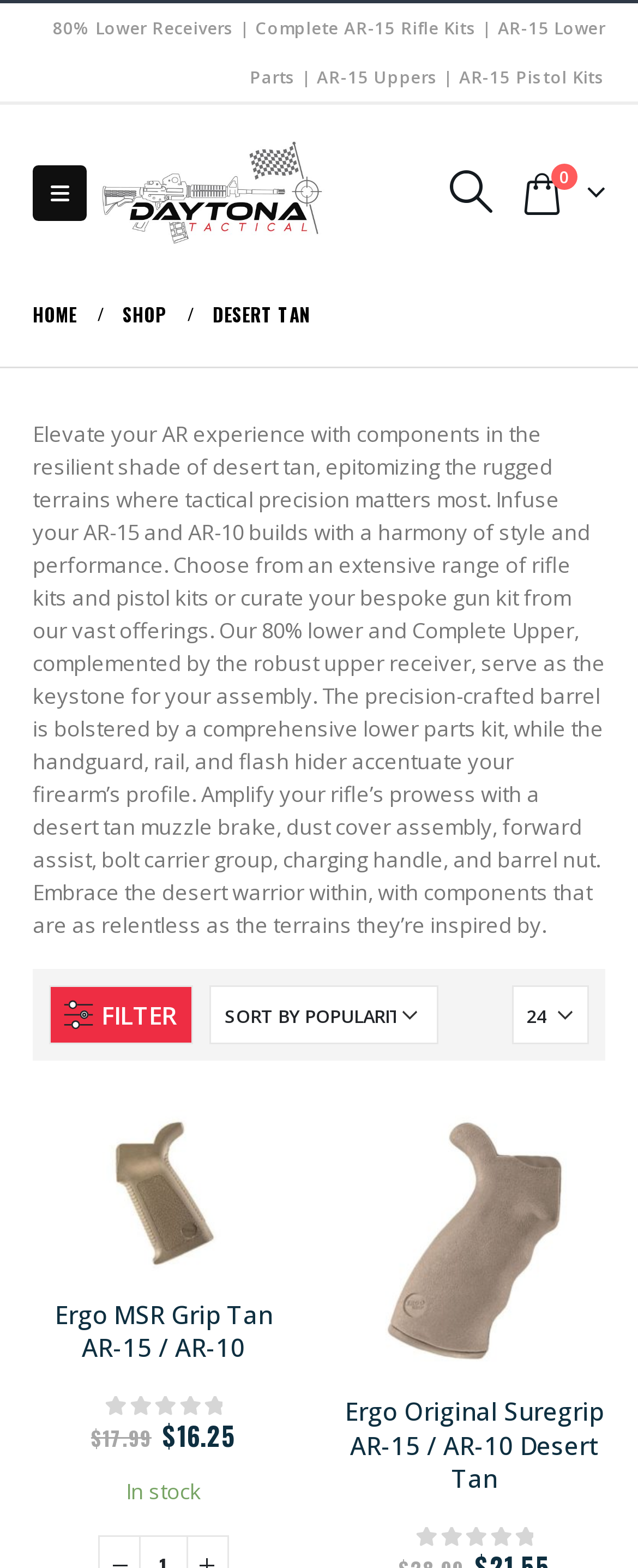How many products are displayed on the homepage?
Based on the visual content, answer with a single word or a brief phrase.

2